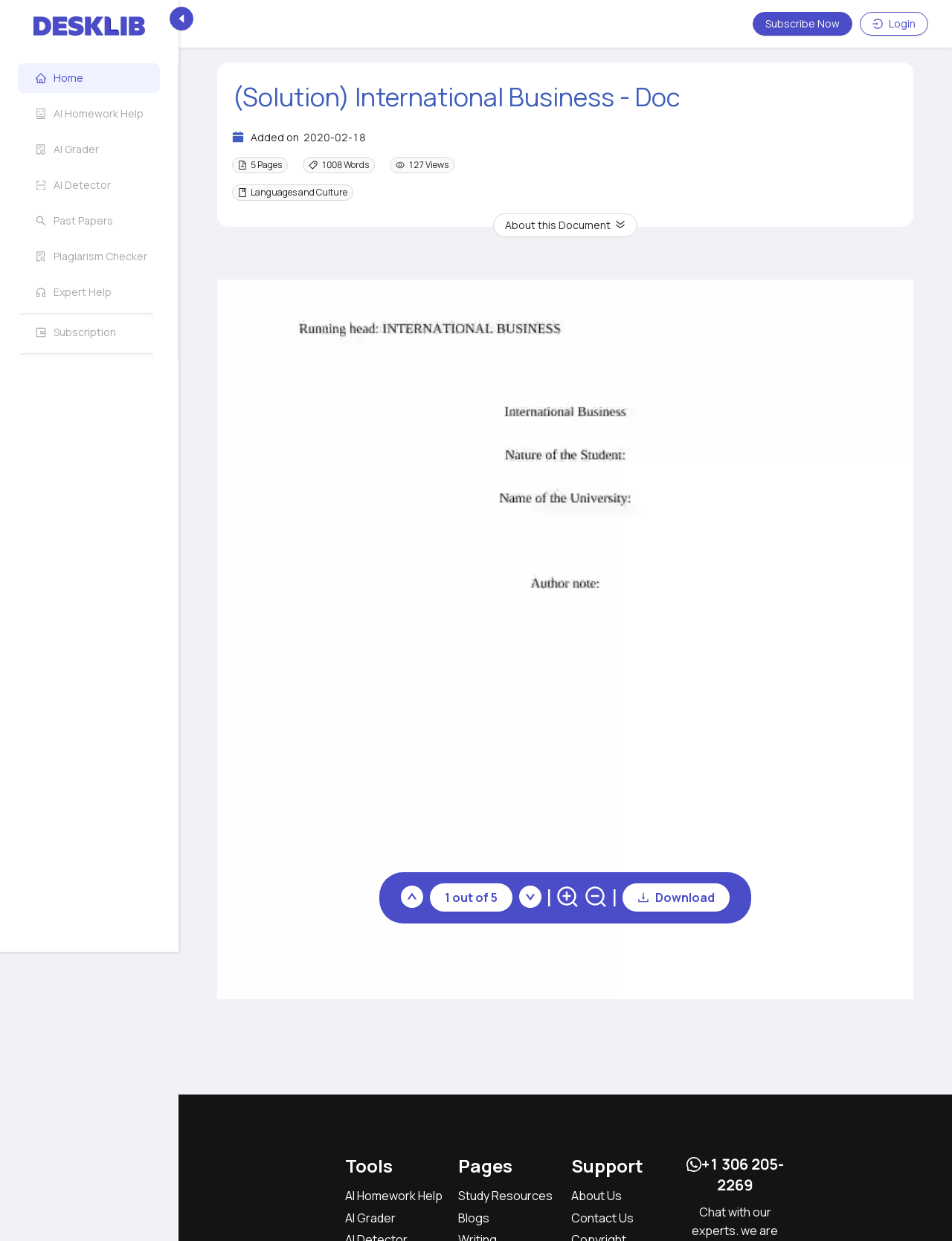Please find the bounding box coordinates of the section that needs to be clicked to achieve this instruction: "Click the download button".

[0.653, 0.711, 0.767, 0.735]